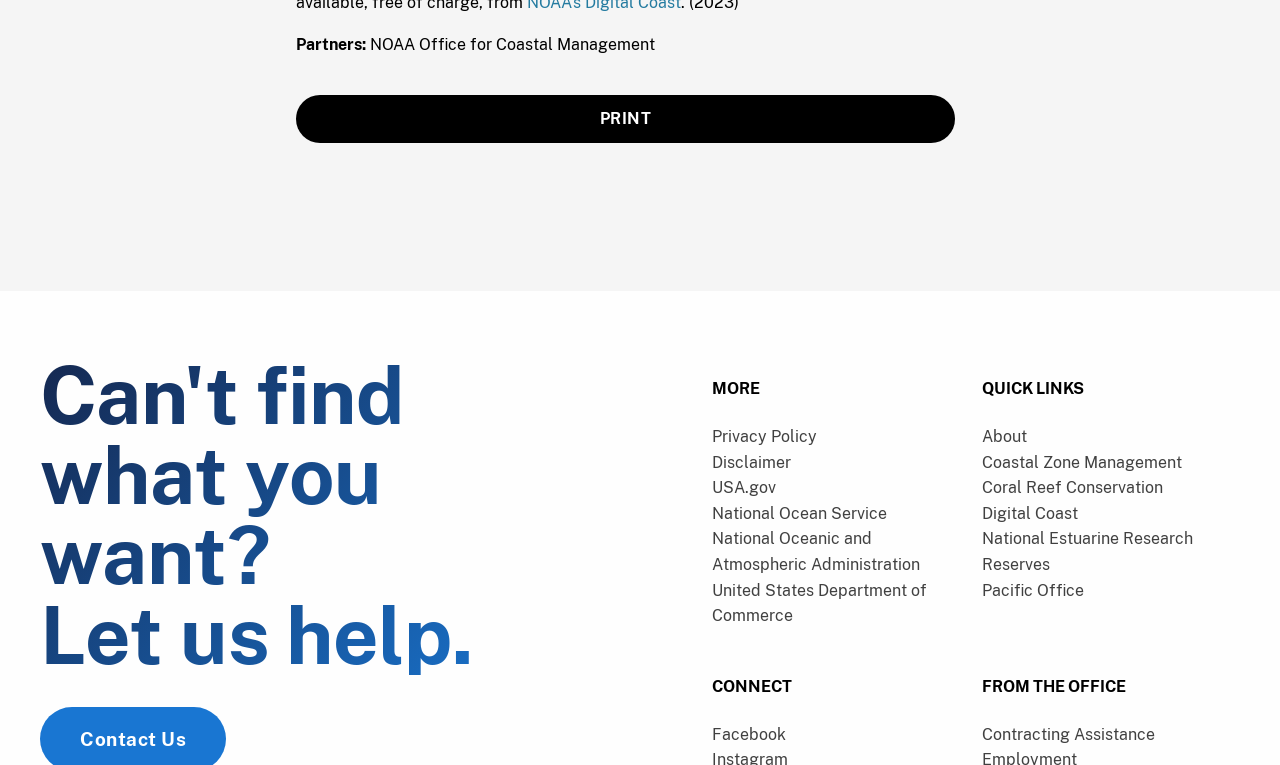Given the description "USA.gov", provide the bounding box coordinates of the corresponding UI element.

[0.556, 0.625, 0.606, 0.65]